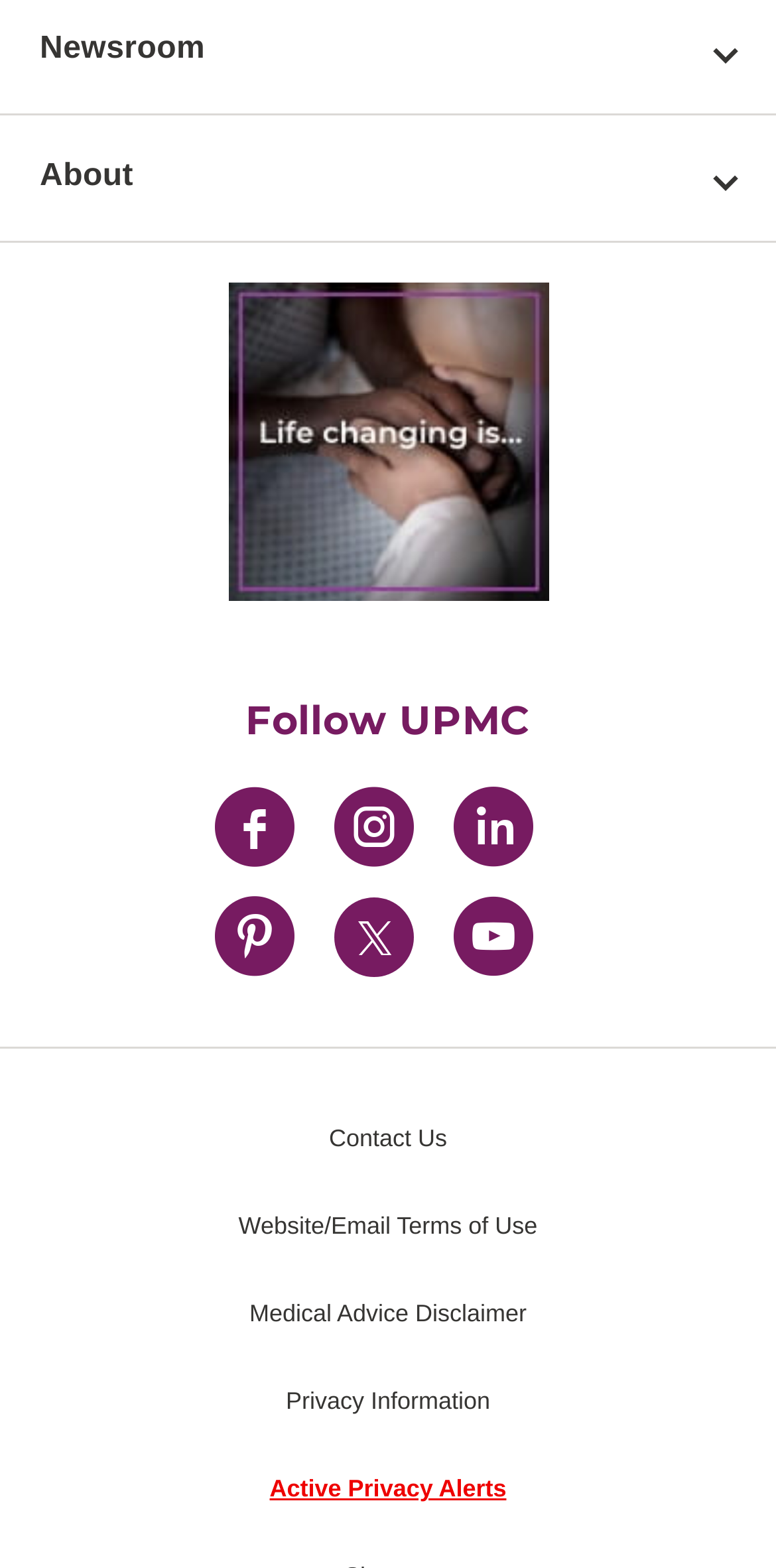Determine the bounding box coordinates of the clickable element to complete this instruction: "View Medical Records". Provide the coordinates in the format of four float numbers between 0 and 1, [left, top, right, bottom].

[0.0, 0.14, 1.0, 0.17]